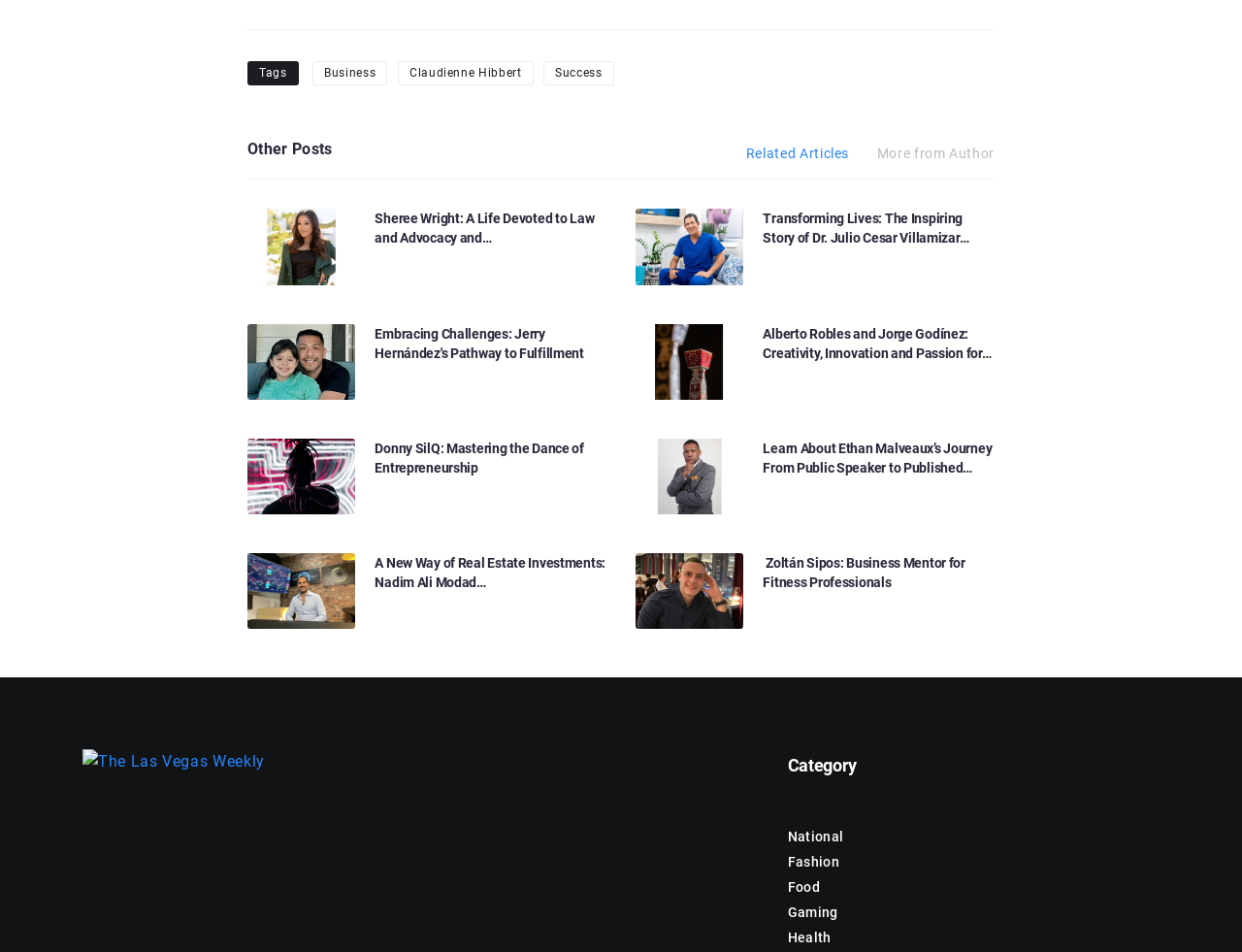Based on the image, please respond to the question with as much detail as possible:
What is the category of the article 'Sheree Wright: A Life Devoted to Law and Advocacy and Making Changes for Racial Justice'?

Based on the webpage structure, the article 'Sheree Wright: A Life Devoted to Law and Advocacy and Making Changes for Racial Justice' is categorized under 'National' as it is listed under the 'Category' section with other categories like 'Fashion', 'Food', 'Gaming', and 'Health'.